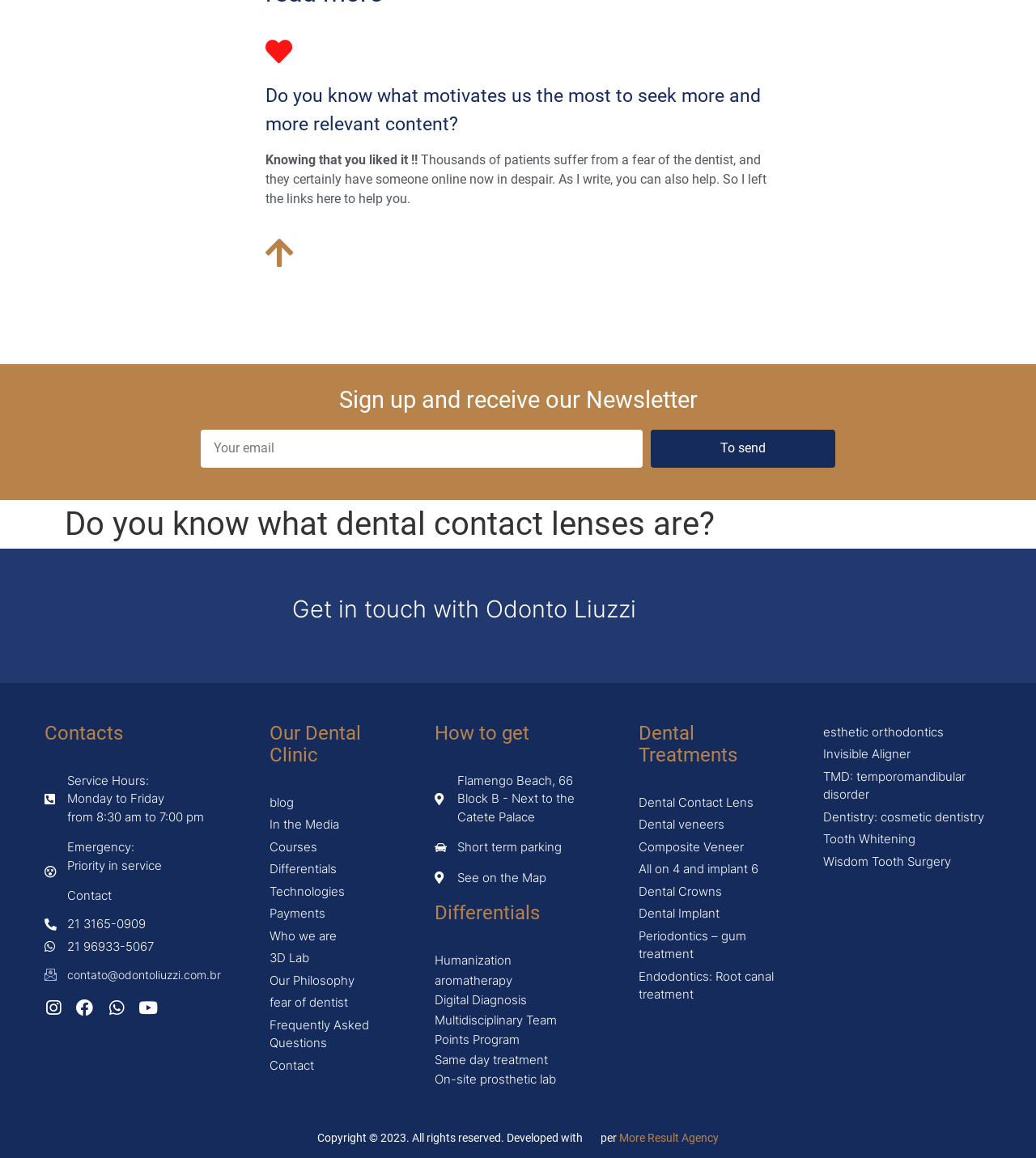Locate the bounding box coordinates of the region to be clicked to comply with the following instruction: "View blog". The coordinates must be four float numbers between 0 and 1, in the form [left, top, right, bottom].

[0.26, 0.685, 0.393, 0.701]